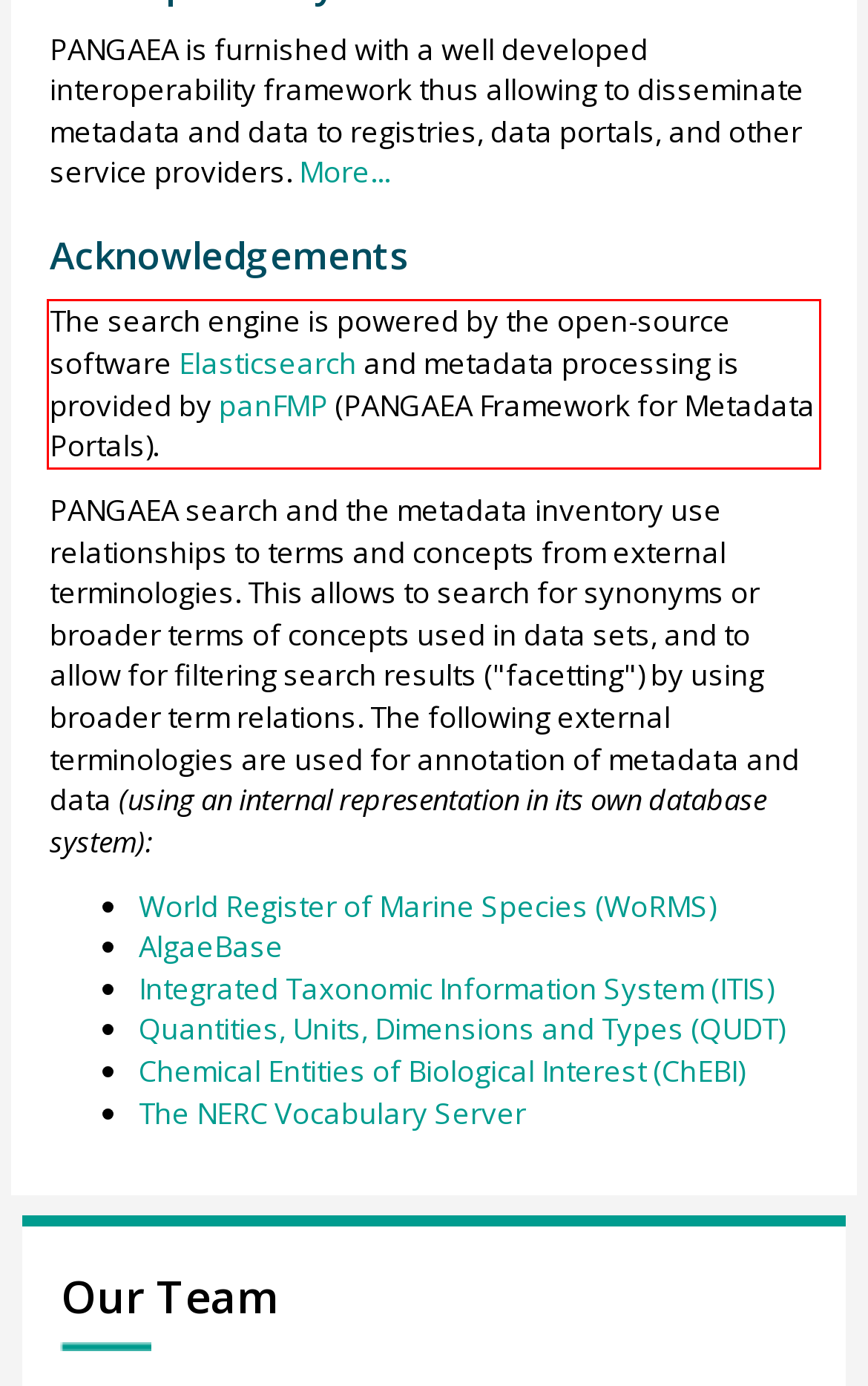Please look at the screenshot provided and find the red bounding box. Extract the text content contained within this bounding box.

The search engine is powered by the open-source software Elasticsearch and metadata processing is provided by panFMP (PANGAEA Framework for Metadata Portals).